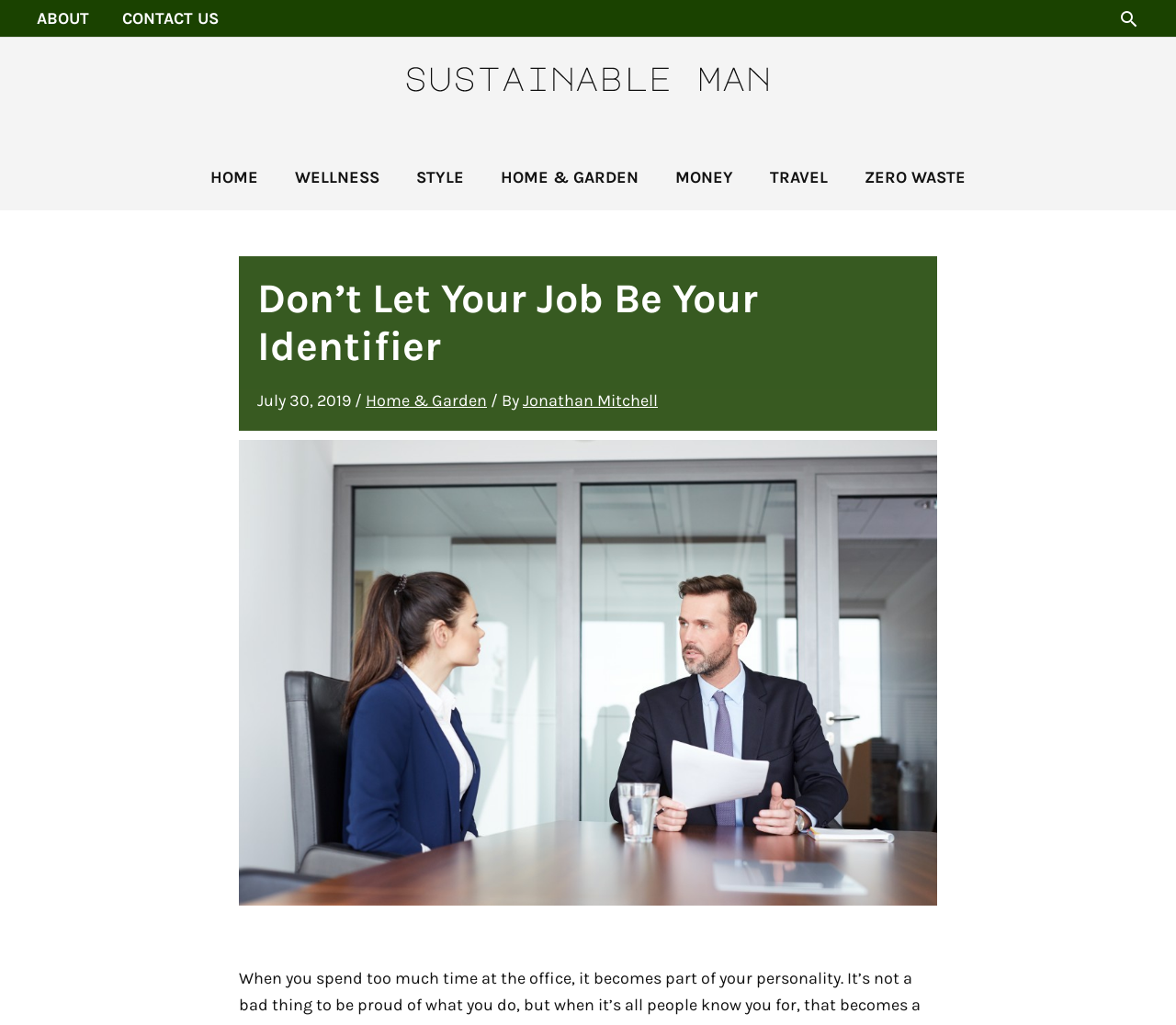Based on the image, please respond to the question with as much detail as possible:
How many main navigation links are there?

There are 7 main navigation links on the webpage, which are 'HOME', 'WELLNESS', 'STYLE', 'HOME & GARDEN', 'MONEY', 'TRAVEL', and 'ZERO WASTE'. These links are located inside a navigation element with a bounding box of [0.031, 0.135, 0.969, 0.205].